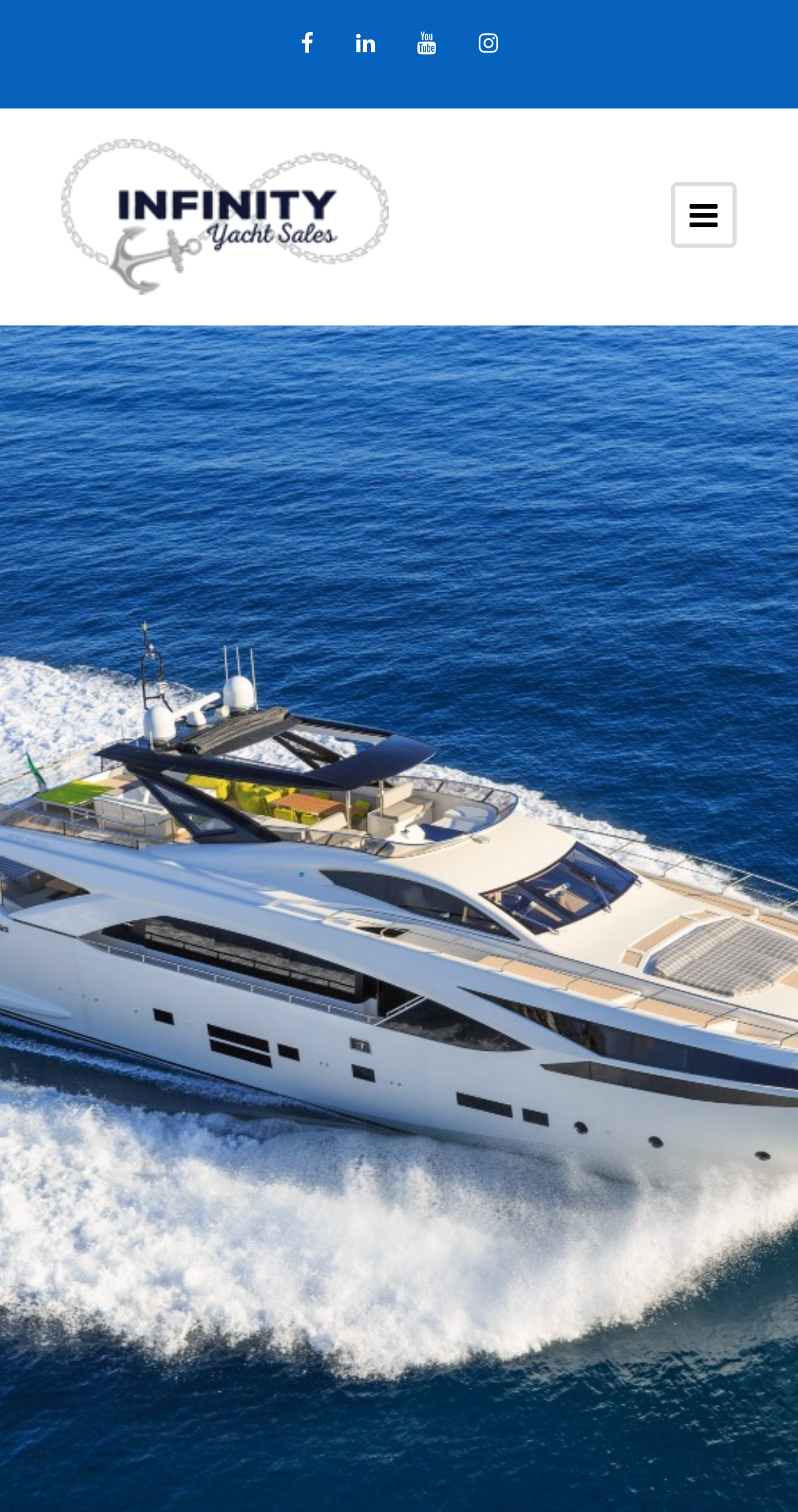Is there a phone number on the webpage?
Based on the screenshot, respond with a single word or phrase.

Yes